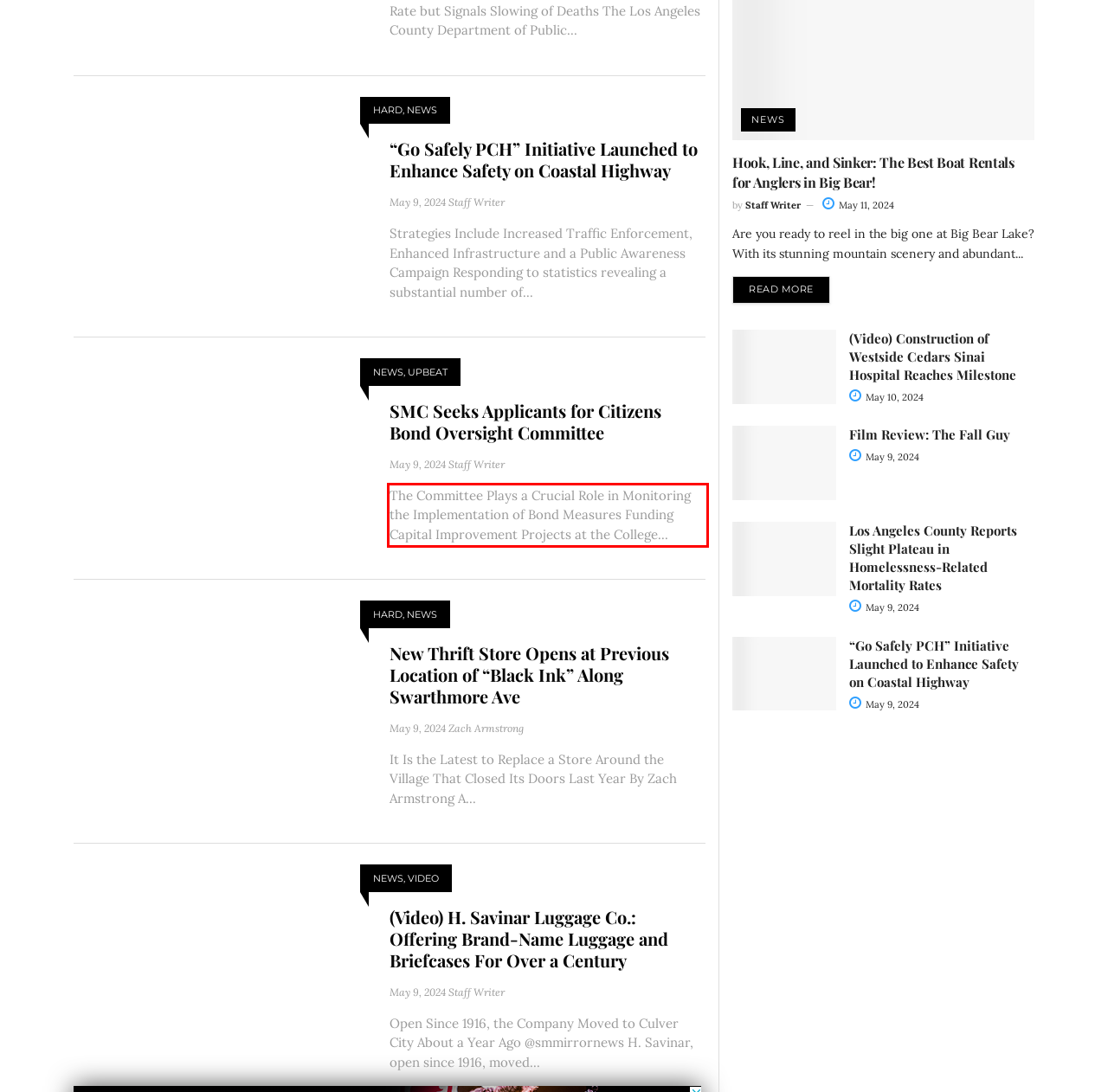Your task is to recognize and extract the text content from the UI element enclosed in the red bounding box on the webpage screenshot.

The Committee Plays a Crucial Role in Monitoring the Implementation of Bond Measures Funding Capital Improvement Projects at the College...